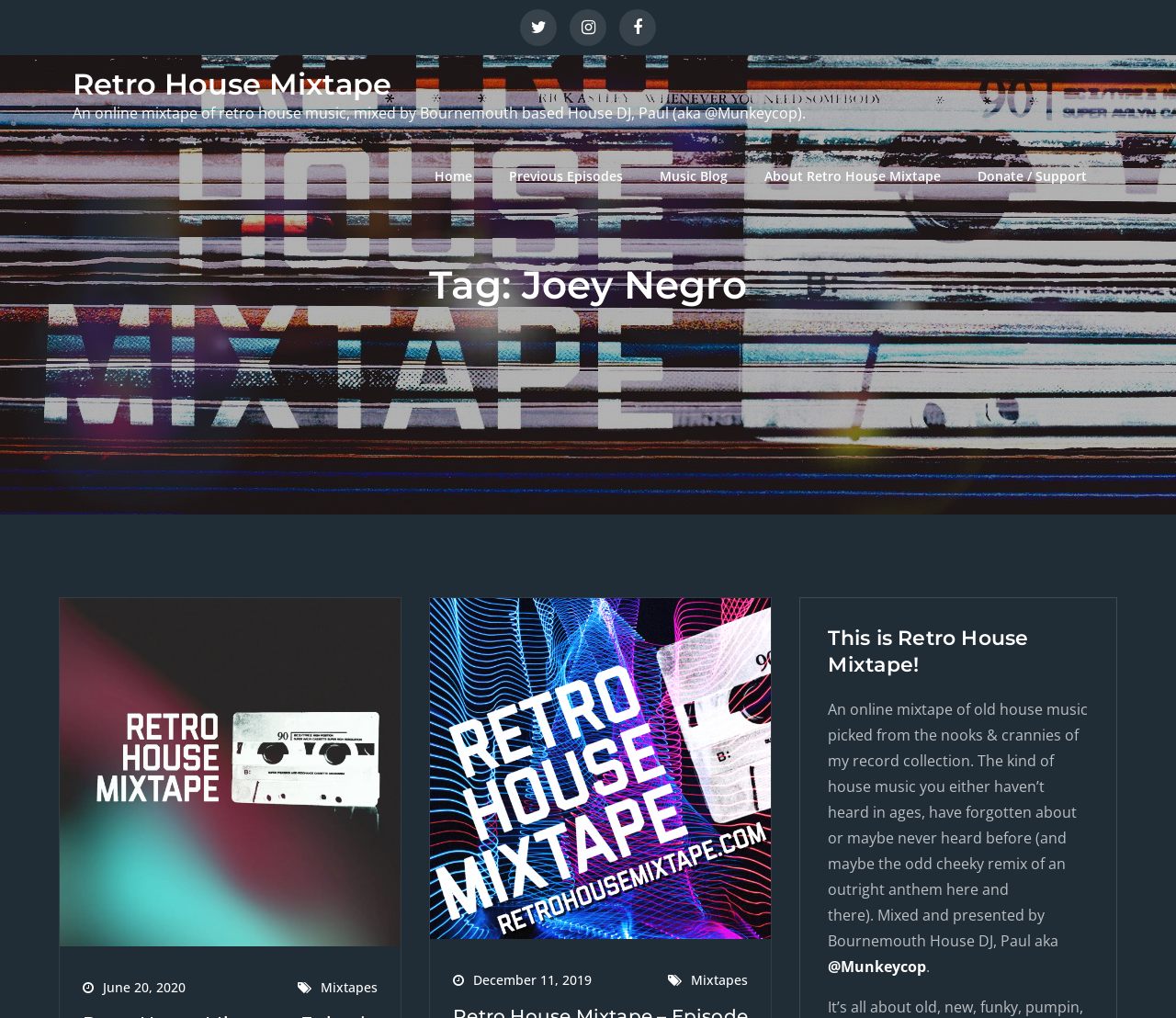Locate the bounding box coordinates of the clickable area to execute the instruction: "Donate or support the Retro House Mixtape". Provide the coordinates as four float numbers between 0 and 1, represented as [left, top, right, bottom].

[0.817, 0.134, 0.938, 0.213]